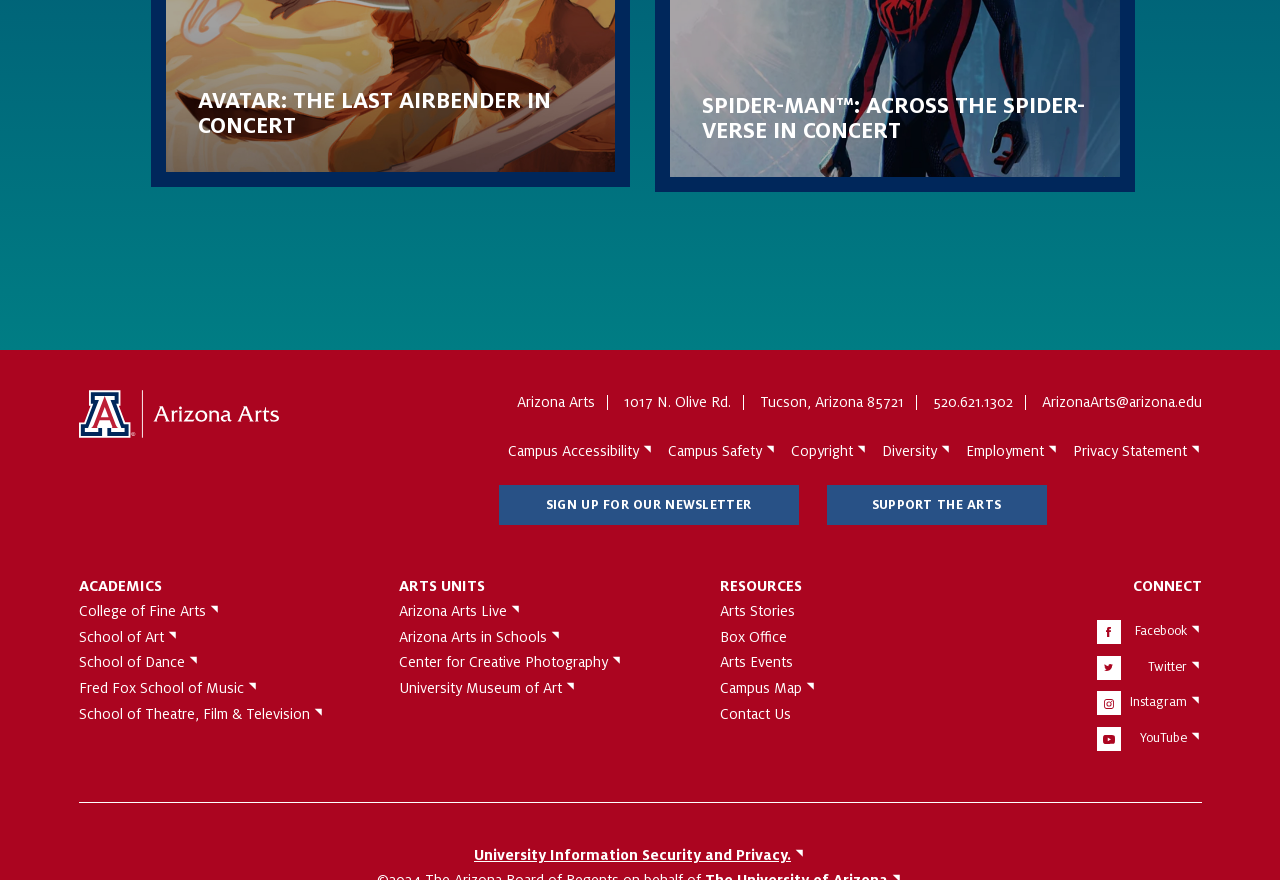Can you pinpoint the bounding box coordinates for the clickable element required for this instruction: "Click the link to view the abstract of COS 52-9"? The coordinates should be four float numbers between 0 and 1, i.e., [left, top, right, bottom].

None